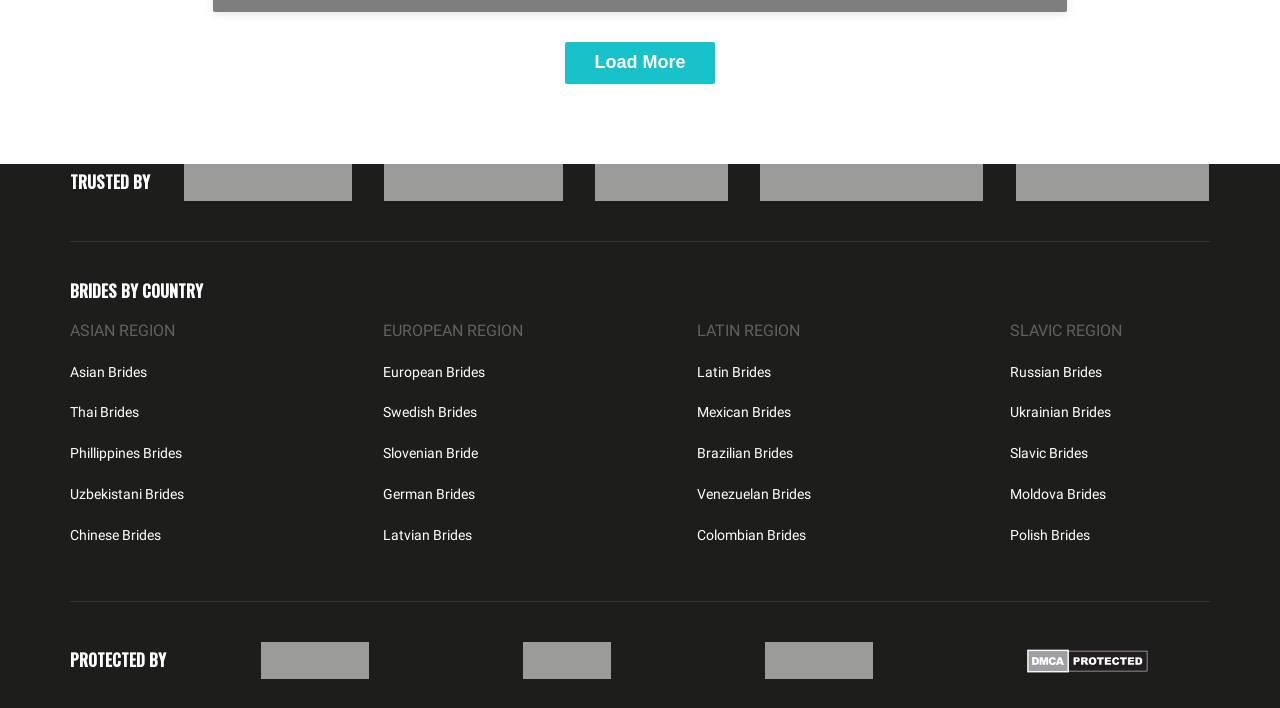What is the brand logo located at the top right corner?
Please give a detailed answer to the question using the information shown in the image.

The brand logo located at the top right corner of the webpage is Esquire, which is an image element with a bounding box coordinate of [0.594, 0.231, 0.768, 0.283].